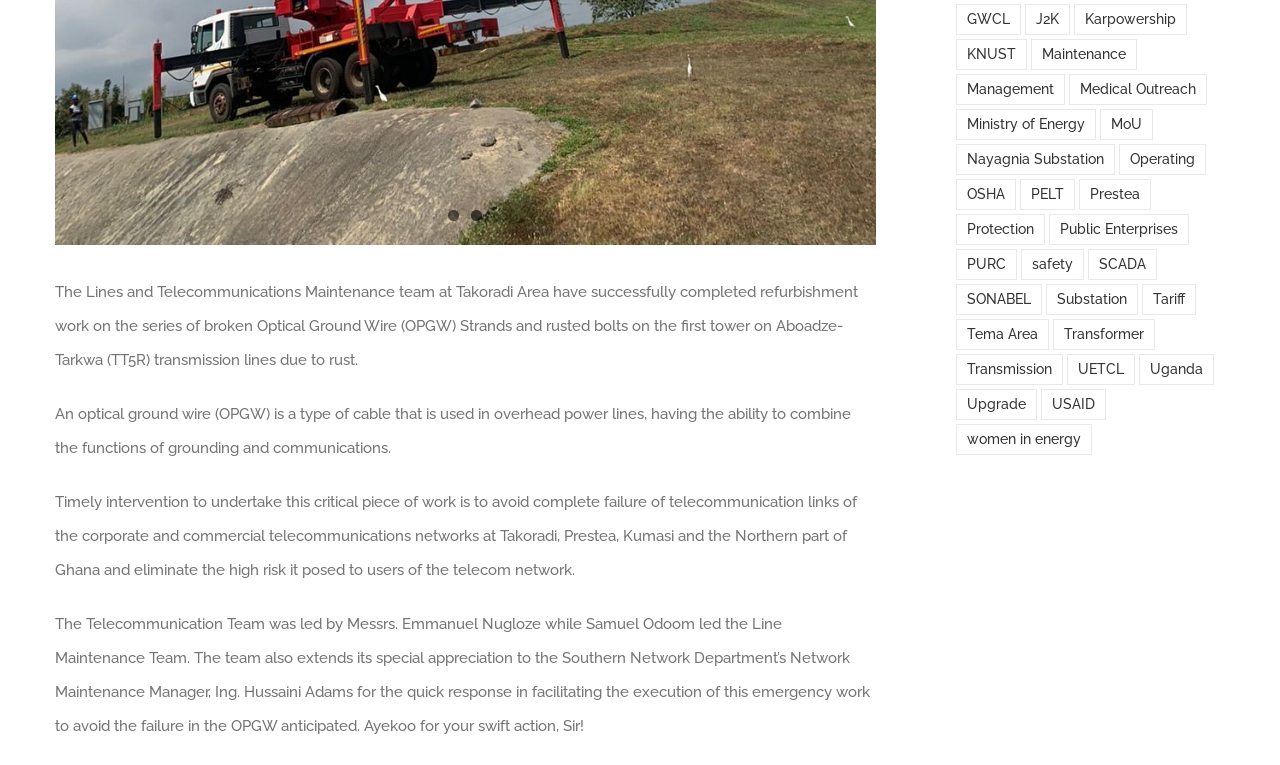Please specify the bounding box coordinates in the format (top-left x, top-left y, bottom-right x, bottom-right y), with values ranging from 0 to 1. Identify the bounding box for the UI component described as follows: Nayagnia Substation

[0.747, 0.188, 0.871, 0.229]